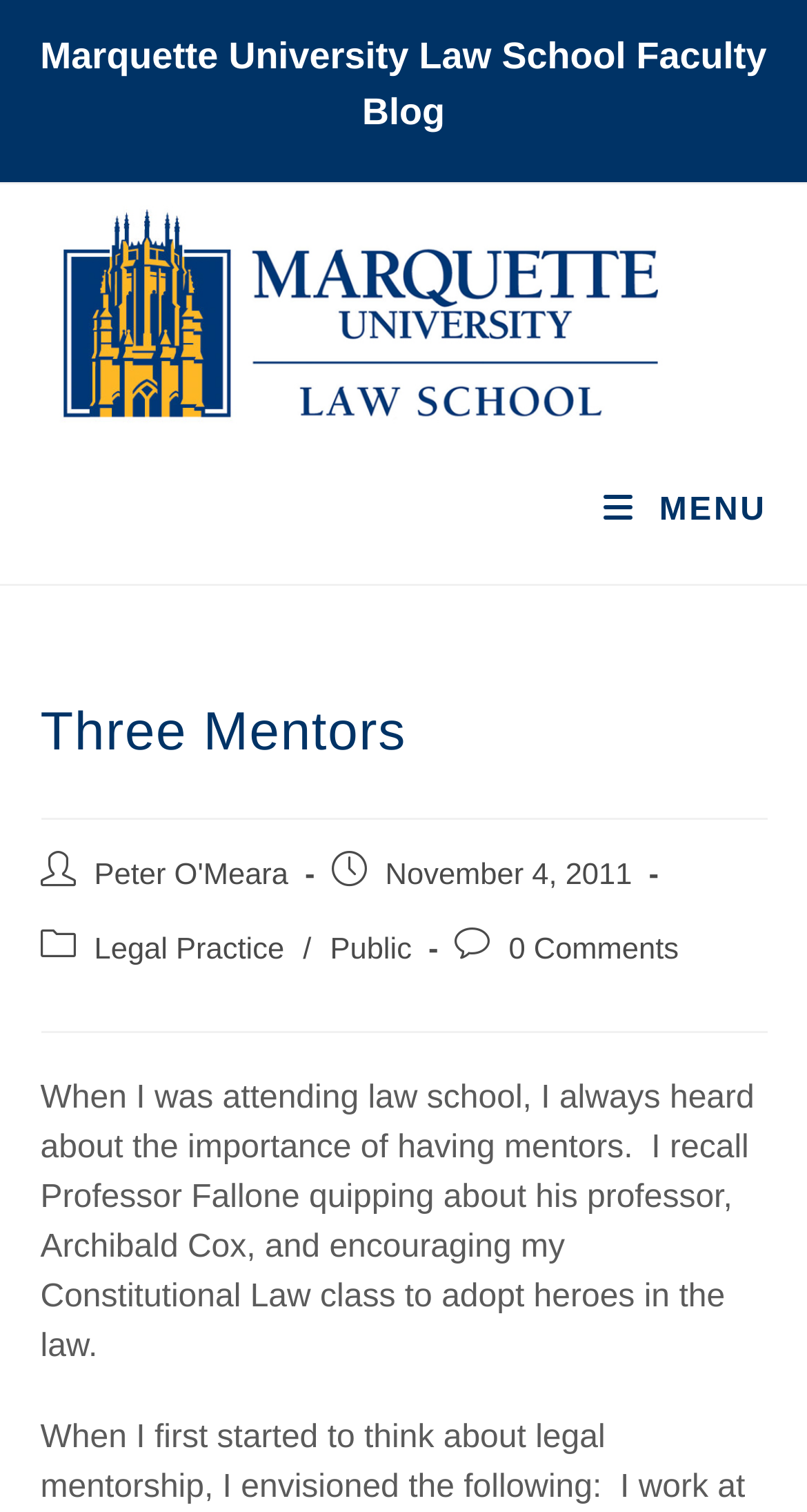Give a concise answer using one word or a phrase to the following question:
Who is the author of the post?

Peter O'Meara